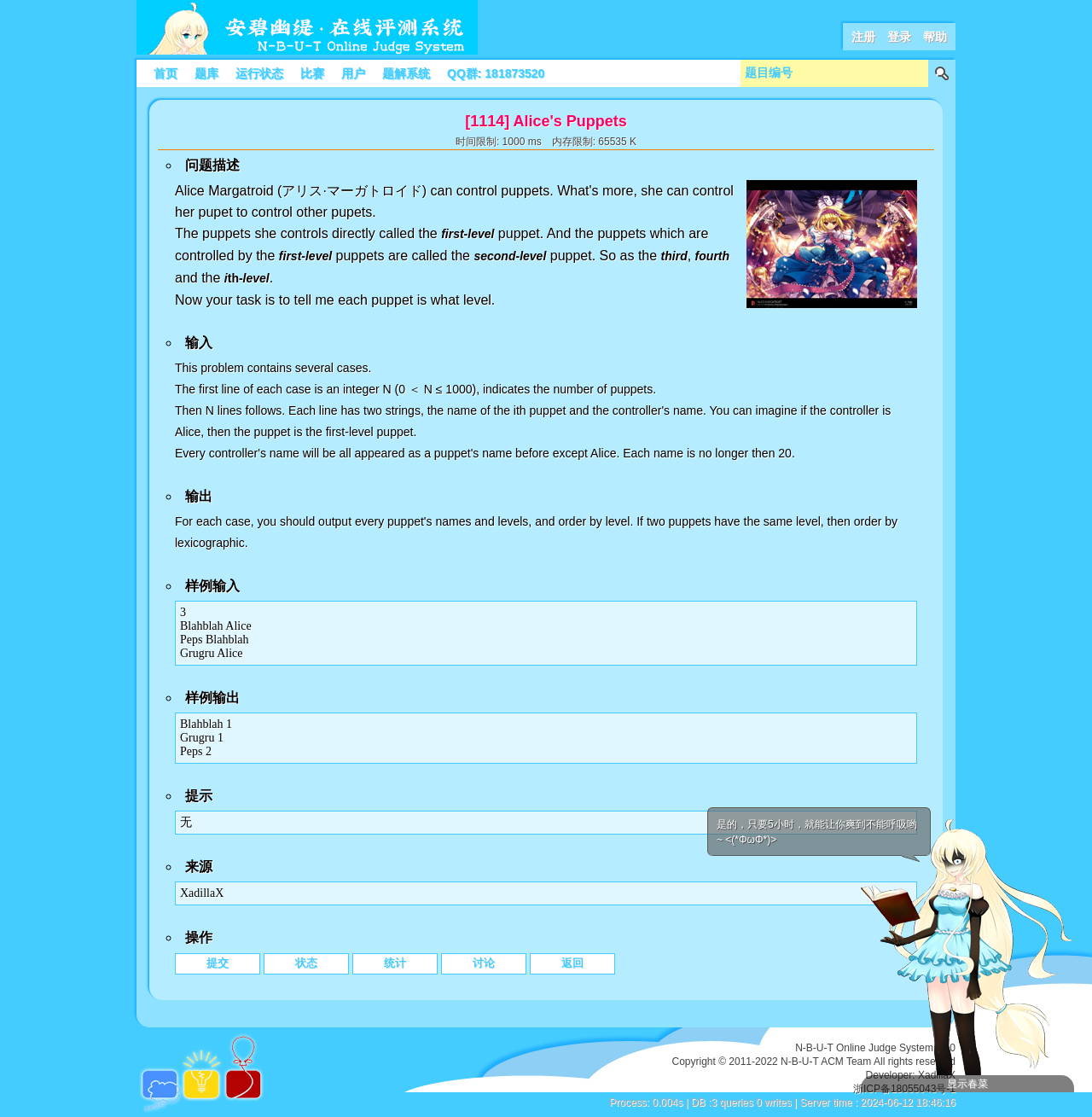Explain in detail what is displayed on the webpage.

This webpage is an online judge system for the ACM Group of N-B-U-T. At the top left, there is a logo and a link to the "N-B-U-T Online Judge" homepage. On the top right, there are several links, including "注册" (register), "登录" (login), "帮助" (help), and a search bar with a textbox and a button.

Below the top navigation bar, there is a horizontal menu with links to "首页" (home), "题库" (problem set), "运行状态" (running status), "比赛" (contest), "用户" (user), and "题解系统" (problem solving system). Next to the menu, there is a static text "QQ群: 181873520" (QQ group: 181873520).

The main content of the page is a problem description, titled "[1114] Alice's Puppets". The problem description is divided into several sections, including "问题描述" (problem description), "输入" (input), "输出" (output), "样例输入" (sample input), "样例输出" (sample output), "提示" (hint), "来源" (source), and "操作" (operation).

In the "问题描述" section, there is a long paragraph describing the problem, followed by several static texts and list markers. In the "输入" section, there is a static text describing the input format. In the "输出" section, there is a static text describing the output format. In the "样例输入" and "样例输出" sections, there are sample inputs and outputs, respectively.

At the bottom of the page, there are several buttons, including "提交" (submit), "状态" (status), "统计" (statistics), "讨论" (discussion), and "返回" (return). There are also several static texts, including the system version, copyright information, developer information, and a server time.

On the right side of the page, there is a small section with a static text "是的，只要5小时，就能让你爽到不能呼吸哟~ <(*ΦωΦ*)>" (a humorous comment) and an image. Below the image, there is a static text "显示春菜" (show spring onion).